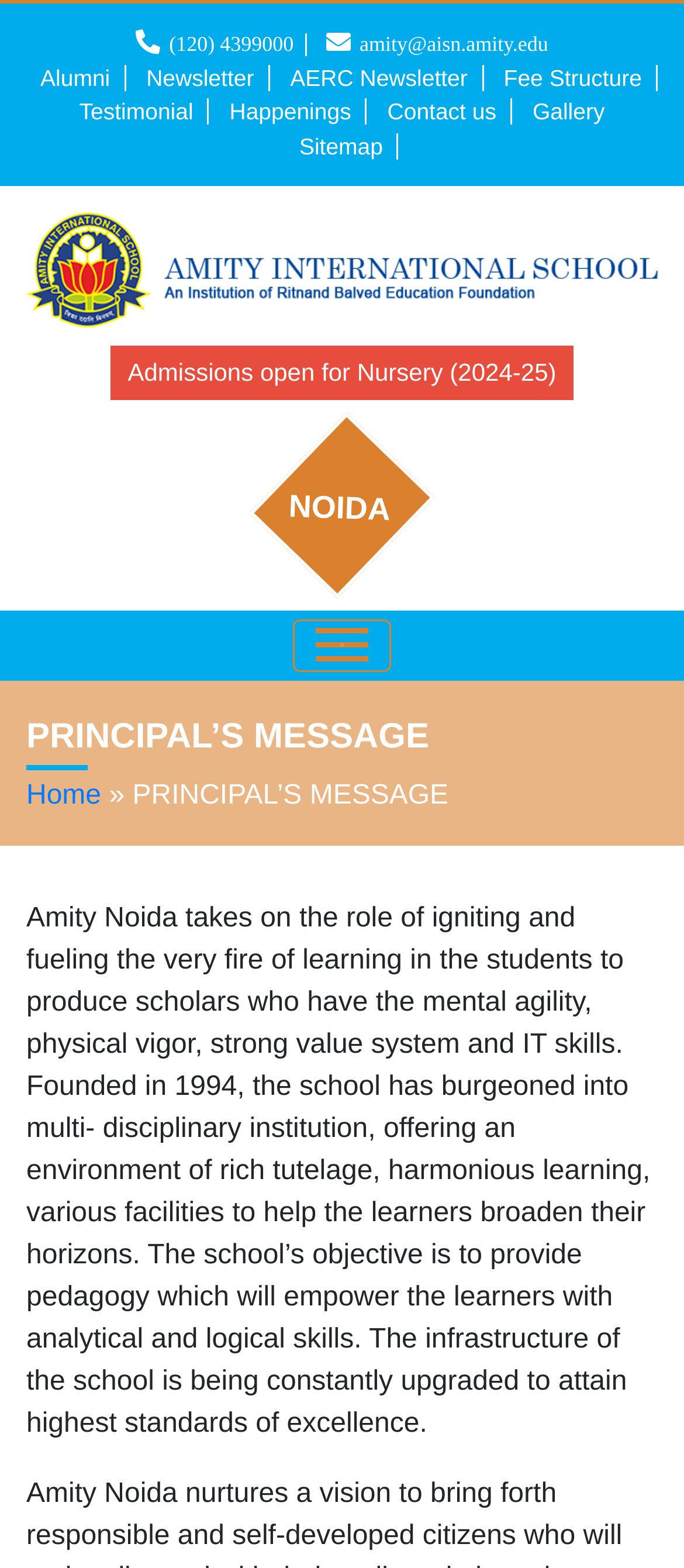Describe all the significant parts and information present on the webpage.

The webpage is about Amity International School, Noida, and it appears to be the school's official website. At the top, there are several links to important pages, including 'Alumni', 'Newsletter', 'Fee Structure', and 'Contact us', which are aligned horizontally across the page. Below these links, there is a prominent call-to-action button and a heading that reads 'PRINCIPAL’S MESSAGE'.

The principal's message is a lengthy paragraph that describes the school's mission and values. It explains that the school aims to provide a holistic education, empowering students with analytical and logical skills, and offers a range of facilities to help them broaden their horizons. The paragraph is divided into several lines, making it easy to read.

On the left side of the page, there is a vertical menu with links to 'Home', 'Admissions open for Nursery (2024-25)', and 'Gallery', among others. The 'Admissions open for Nursery (2024-25)' link is highlighted, indicating that it may be a priority or a current event.

At the bottom of the page, there is a complementary section with a heading that reads 'NOIDA', which may indicate the school's location. There is also a sitemap link at the bottom, which can help users navigate the website.

Overall, the webpage appears to be well-organized, with clear headings and concise text that effectively communicates the school's mission and values.